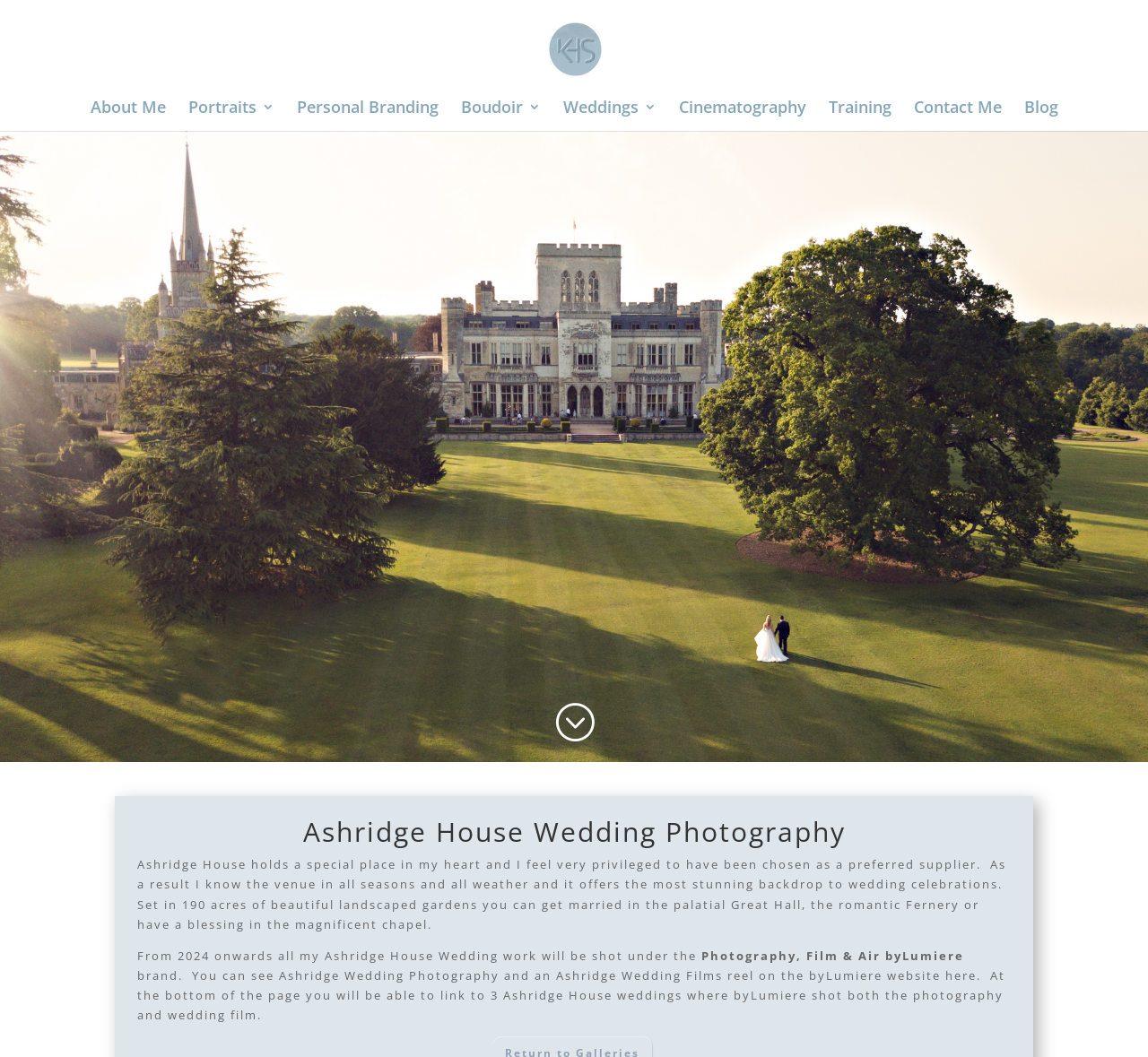Please identify the bounding box coordinates of the clickable area that will allow you to execute the instruction: "read the blog".

[0.892, 0.095, 0.921, 0.124]